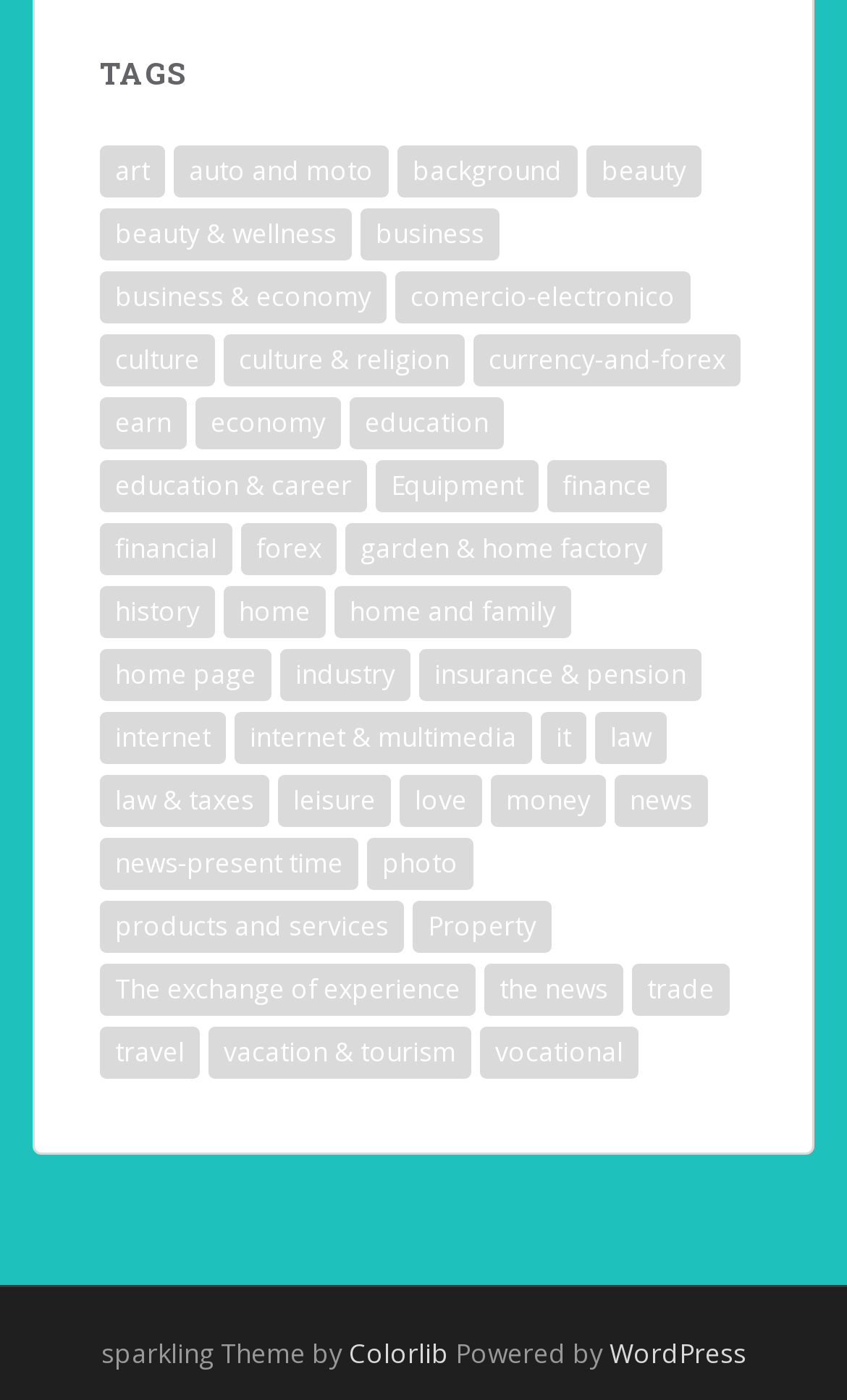Respond with a single word or phrase to the following question: What is the theme of the webpage?

sparkling